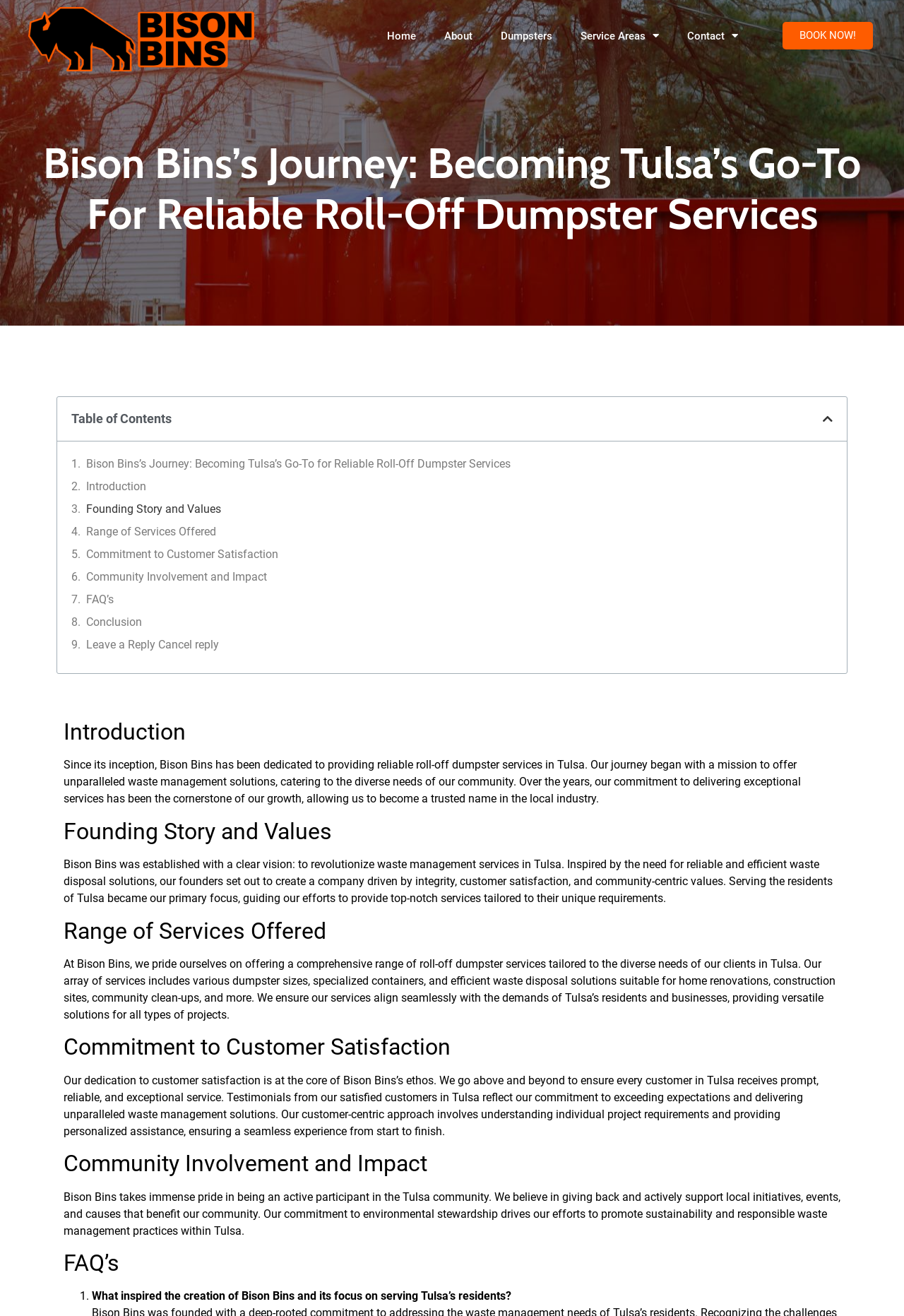Please identify the bounding box coordinates of the clickable area that will fulfill the following instruction: "Contact Bison Bins". The coordinates should be in the format of four float numbers between 0 and 1, i.e., [left, top, right, bottom].

[0.745, 0.015, 0.832, 0.04]